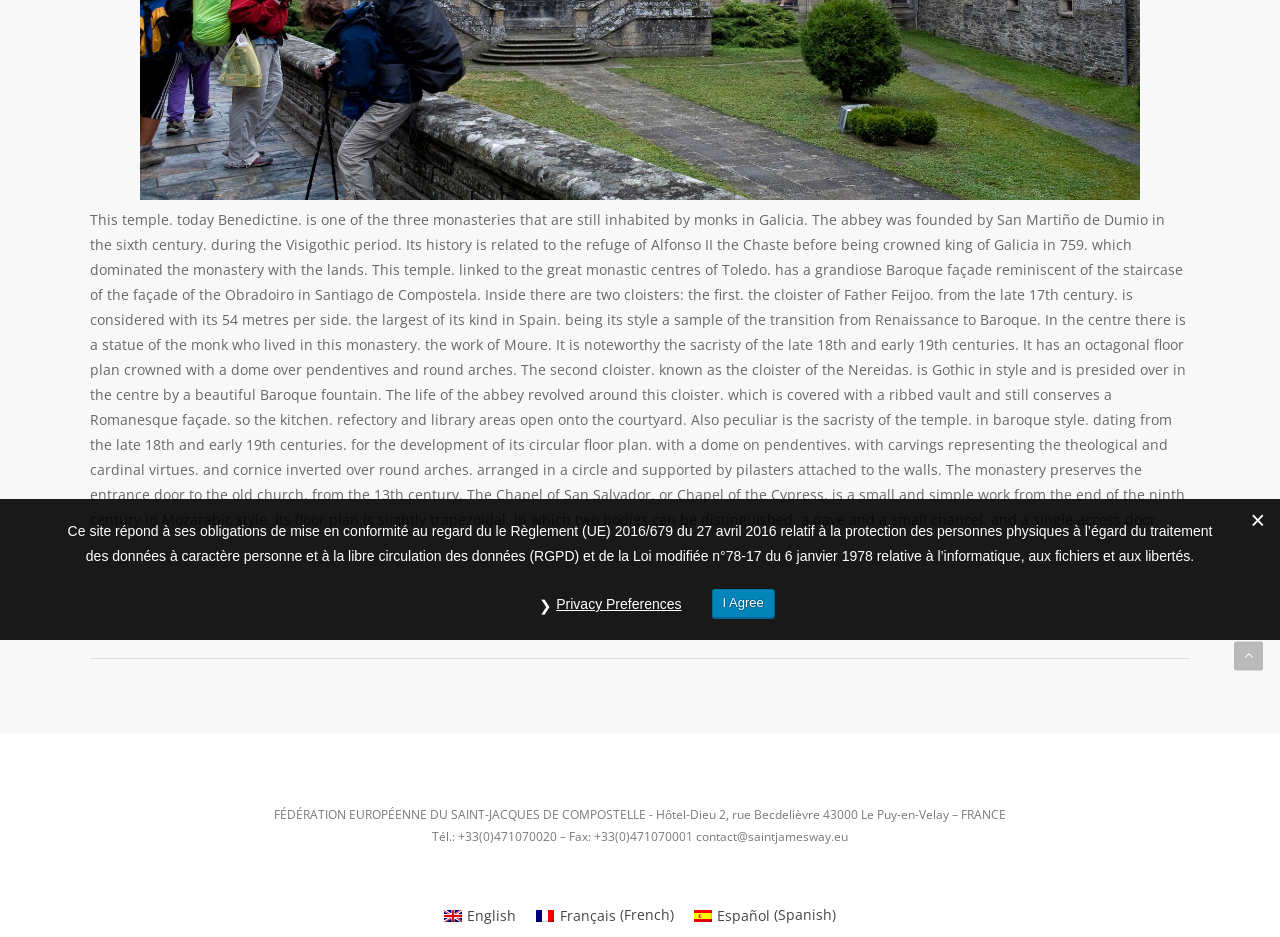Extract the bounding box coordinates for the described element: "English". The coordinates should be represented as four float numbers between 0 and 1: [left, top, right, bottom].

[0.339, 0.963, 0.411, 0.991]